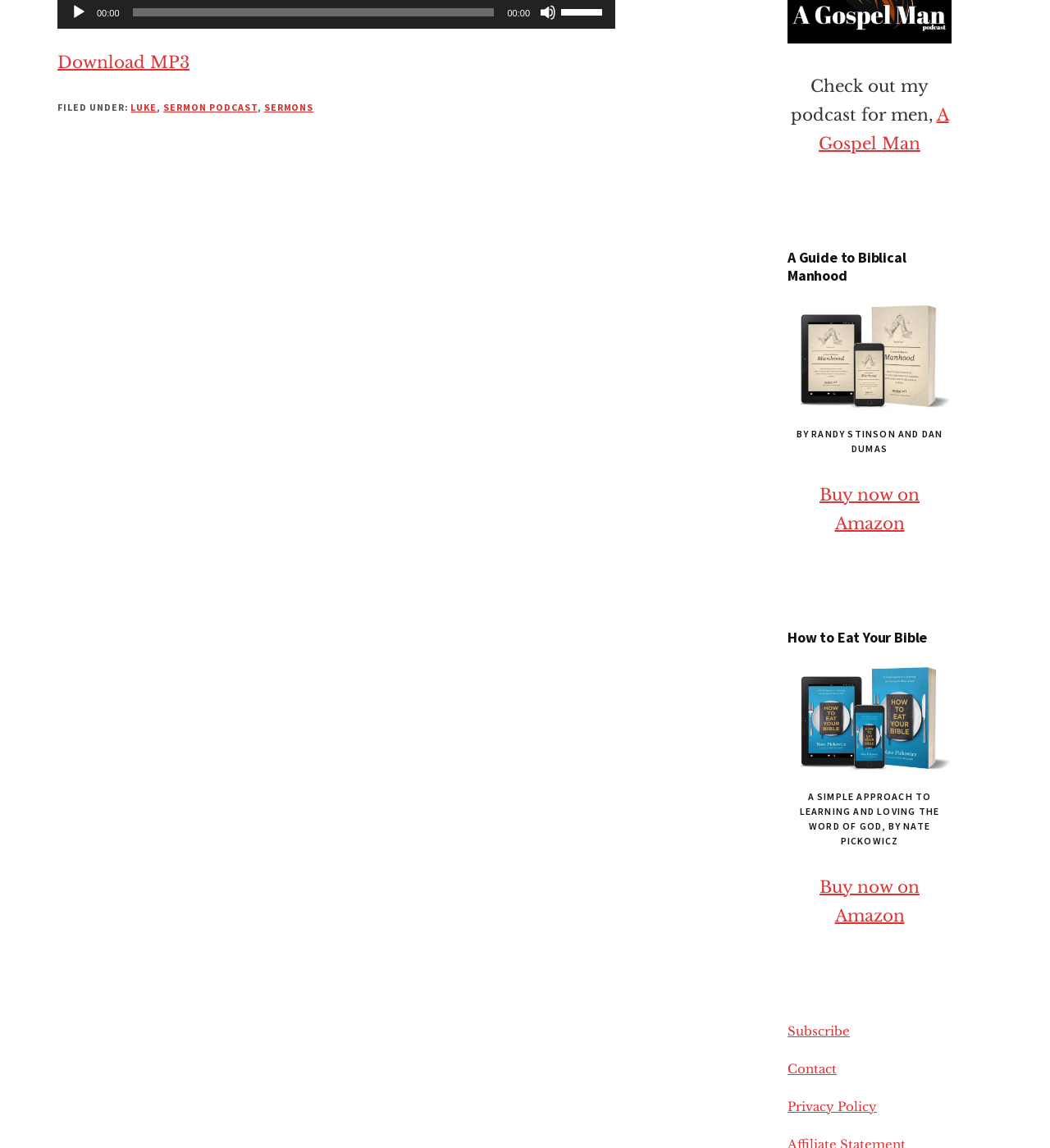Refer to the screenshot and answer the following question in detail:
What is the initial time shown on the time slider?

The initial time shown on the time slider can be determined by looking at the StaticText element with the text '00:00' which is a sibling of the slider element with the description 'Time Slider'.